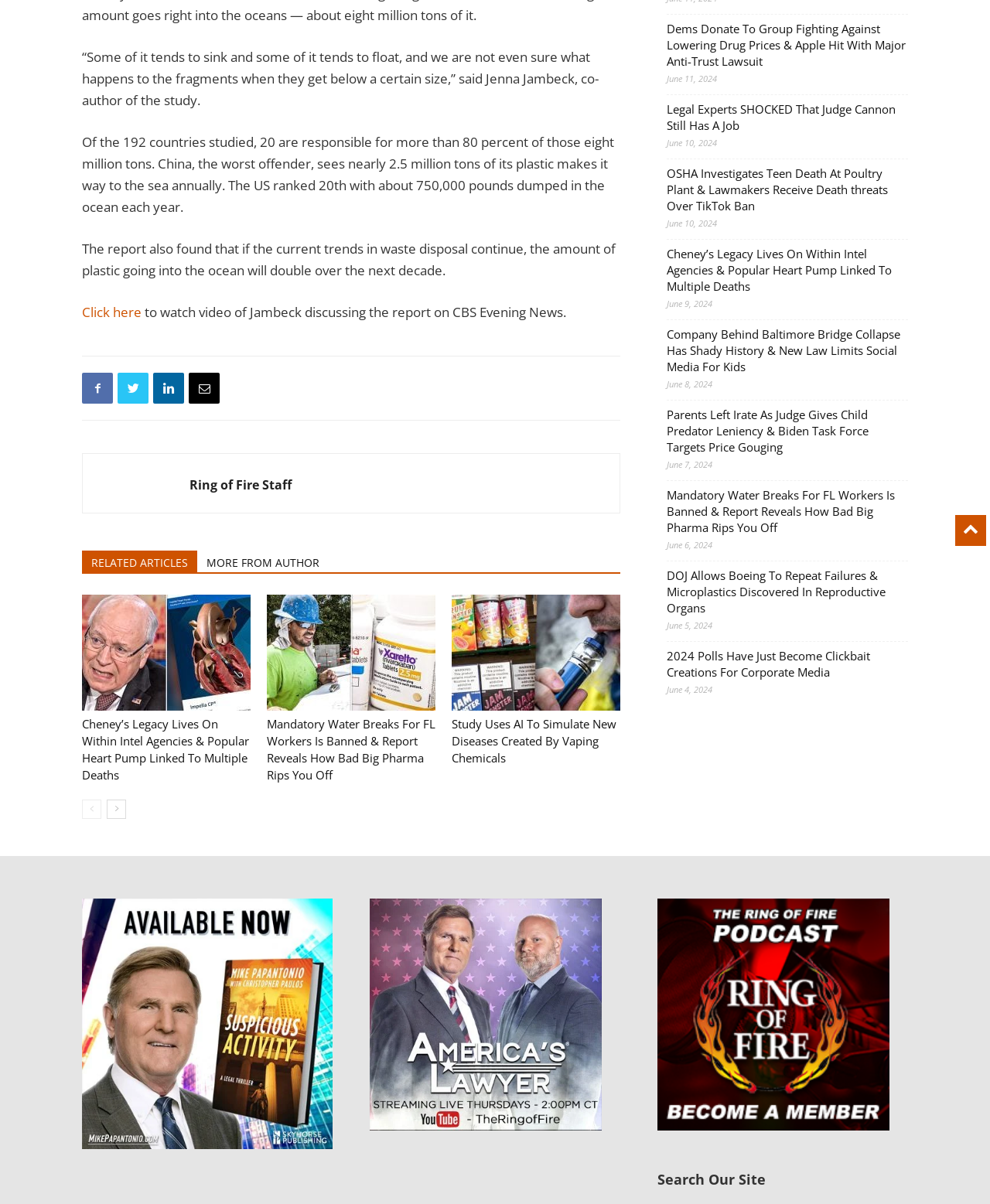Please find the bounding box for the UI component described as follows: "Ring of Fire Staff".

[0.191, 0.396, 0.295, 0.41]